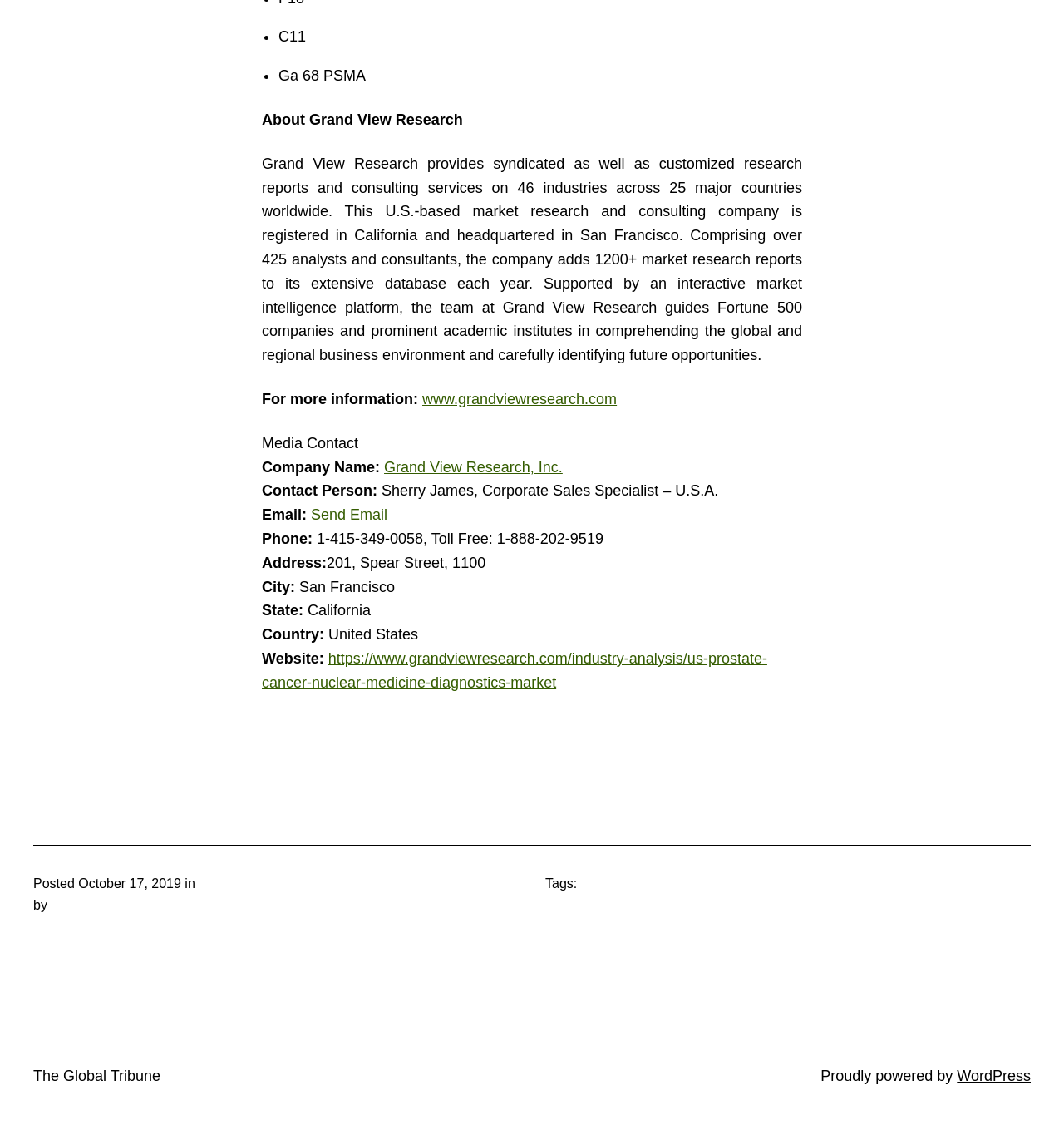Respond to the following question using a concise word or phrase: 
What is the industry of the company?

Market research and consulting